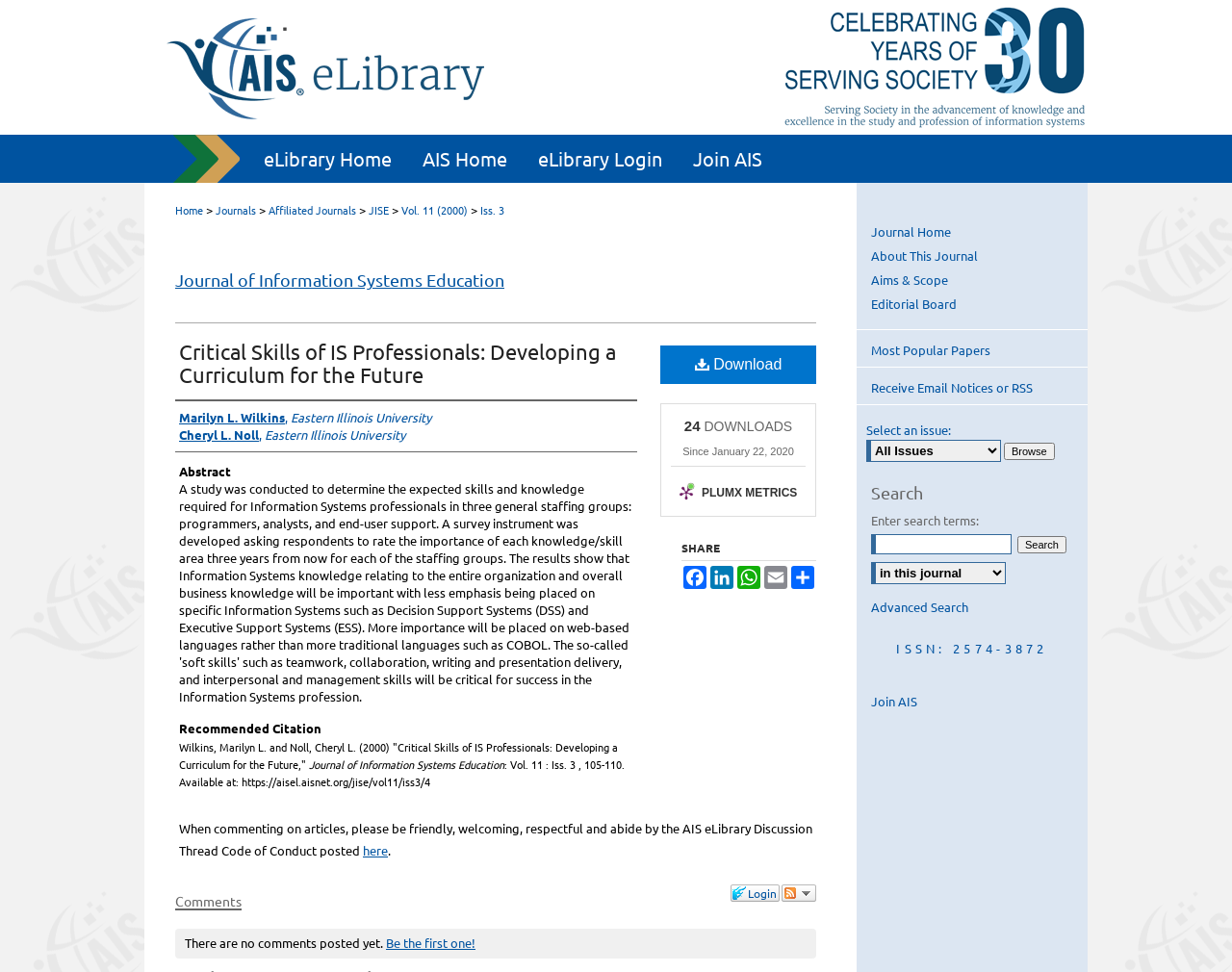Please identify the bounding box coordinates of the clickable element to fulfill the following instruction: "Search for a journal". The coordinates should be four float numbers between 0 and 1, i.e., [left, top, right, bottom].

[0.707, 0.549, 0.821, 0.57]